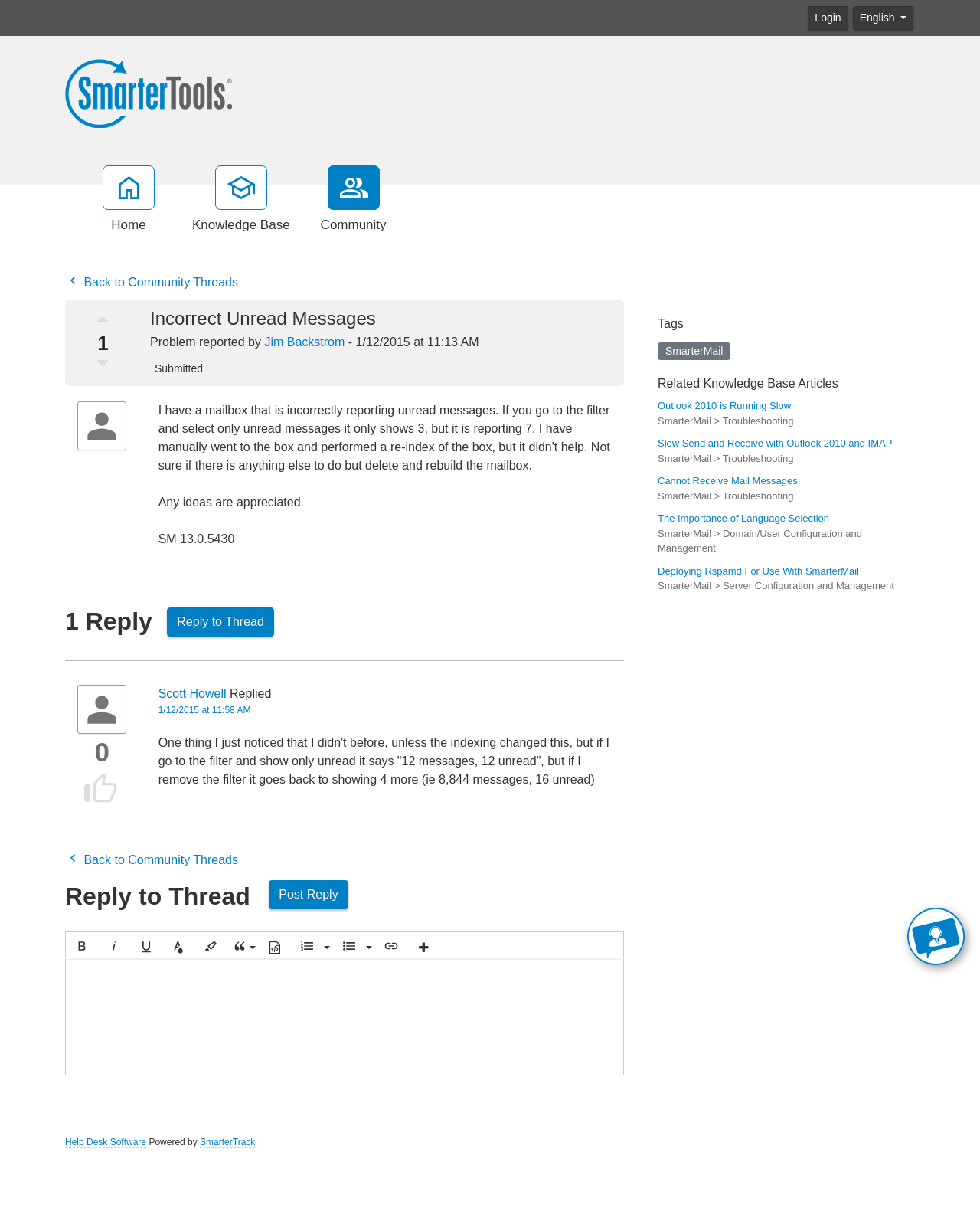Kindly provide the bounding box coordinates of the section you need to click on to fulfill the given instruction: "Click the 'Login' button".

[0.824, 0.005, 0.865, 0.025]